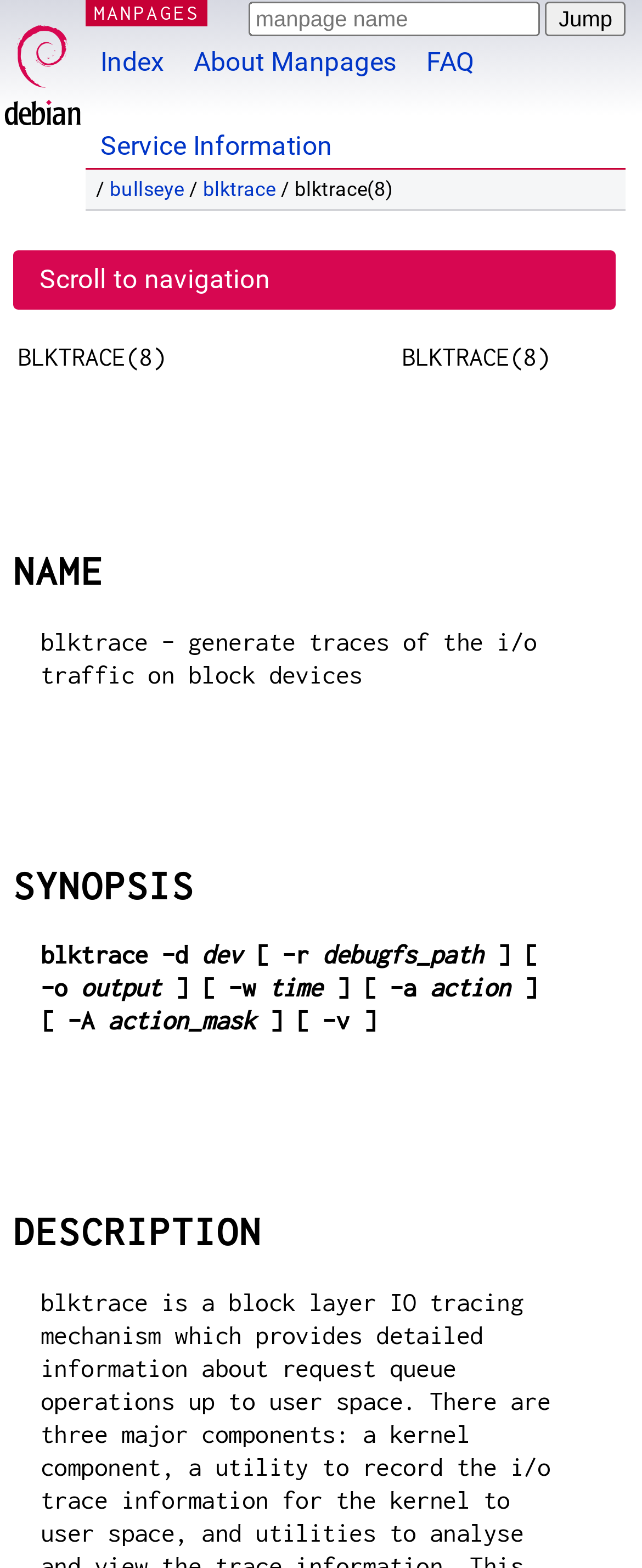Determine the bounding box coordinates for the clickable element to execute this instruction: "Click on the Debian link". Provide the coordinates as four float numbers between 0 and 1, i.e., [left, top, right, bottom].

[0.003, 0.0, 0.131, 0.085]